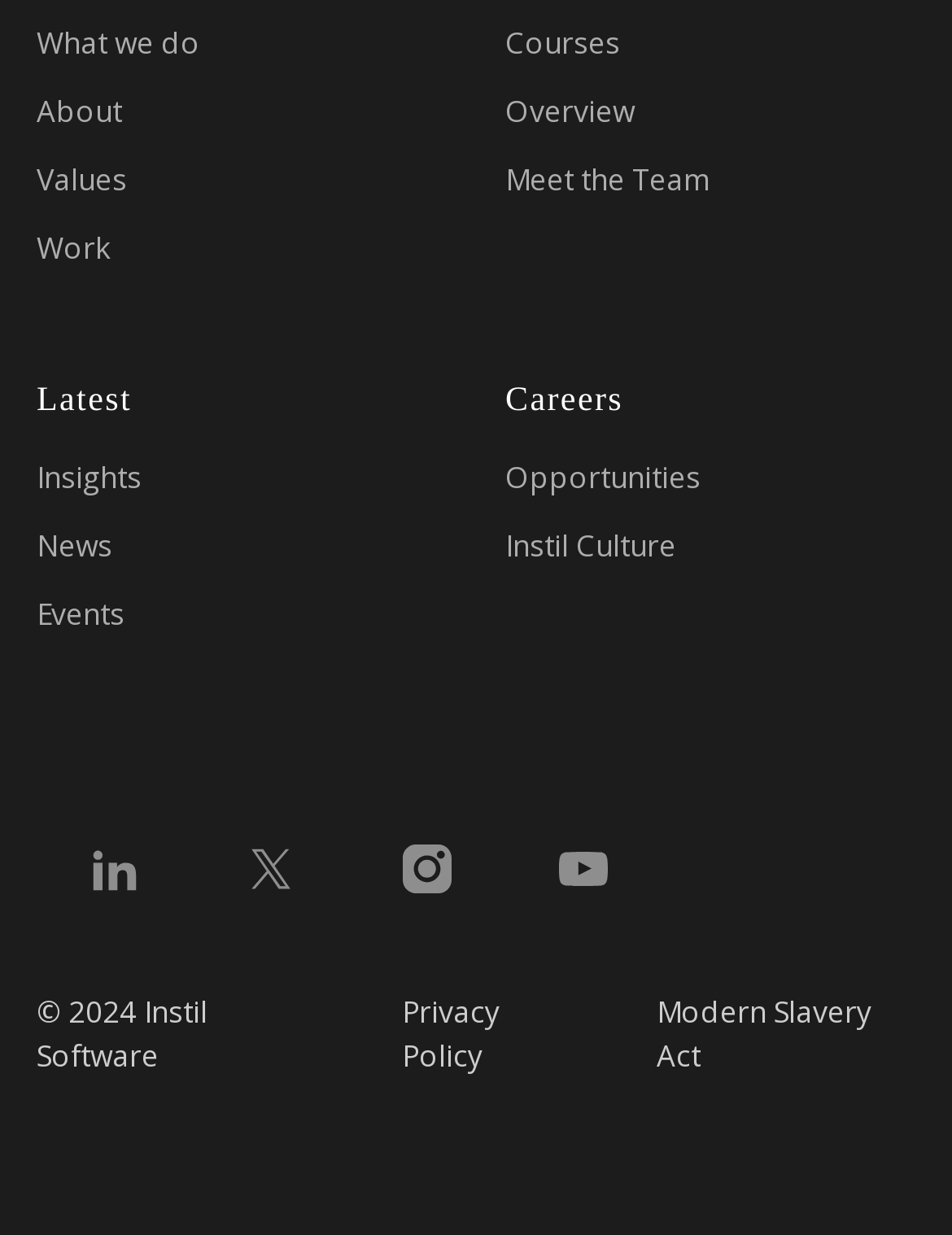Identify the bounding box coordinates for the UI element described by the following text: "Meet the Team". Provide the coordinates as four float numbers between 0 and 1, in the format [left, top, right, bottom].

[0.531, 0.128, 0.746, 0.161]